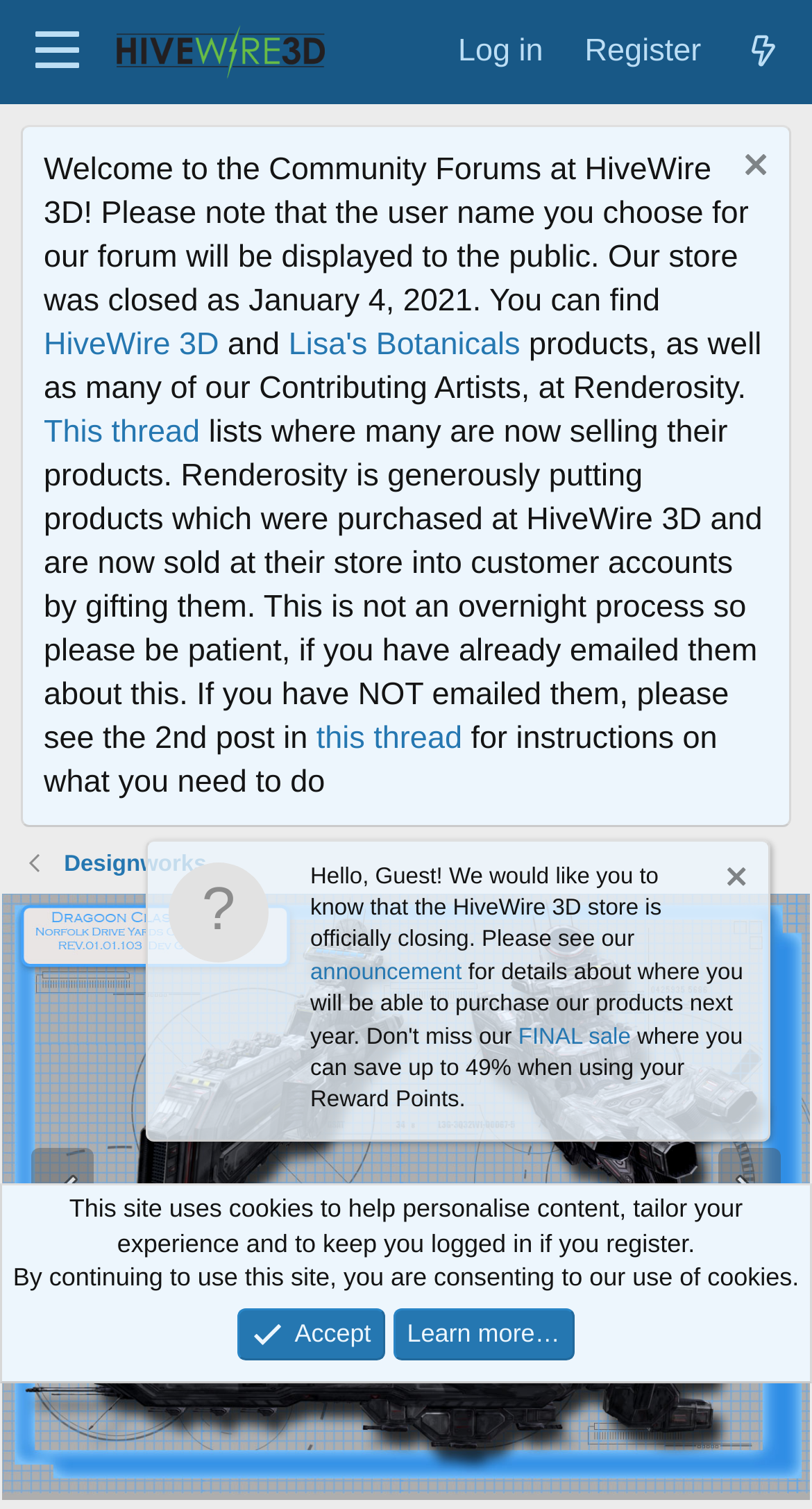What is the name of the community?
Using the image as a reference, answer with just one word or a short phrase.

HiveWire 3D Community